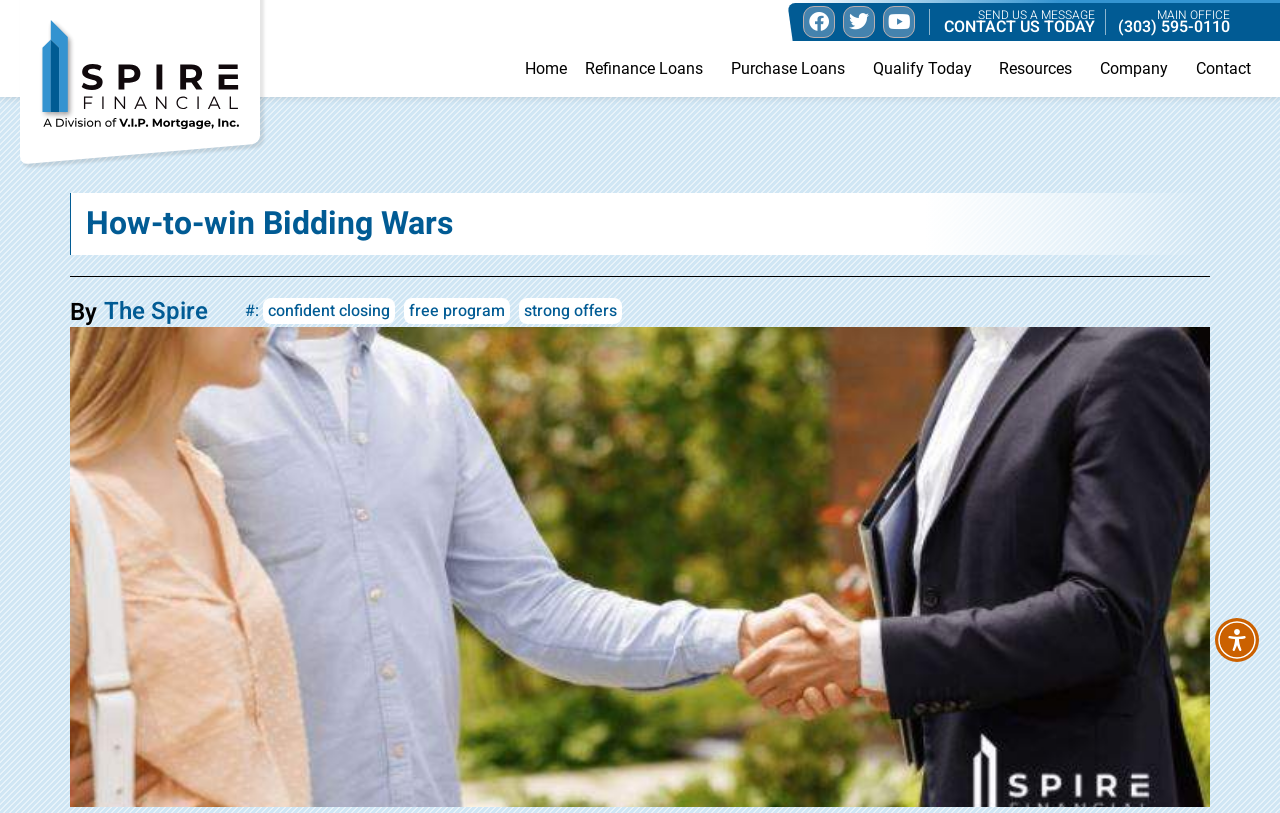Find the bounding box coordinates of the clickable region needed to perform the following instruction: "Call the main office". The coordinates should be provided as four float numbers between 0 and 1, i.e., [left, top, right, bottom].

[0.872, 0.011, 0.961, 0.043]